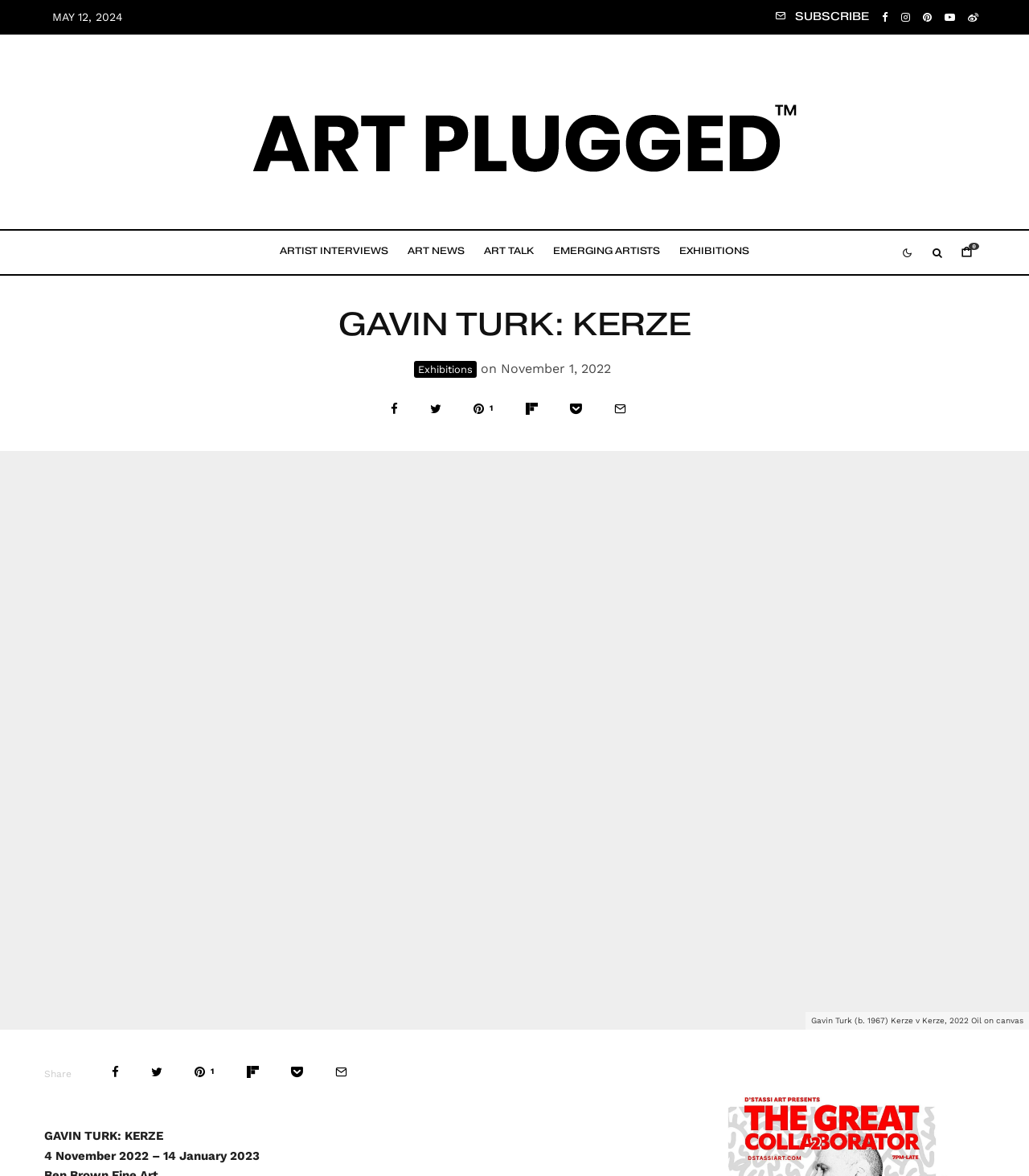Can you look at the image and give a comprehensive answer to the question:
What is the name of the artist?

I found the answer by looking at the heading element with the content 'GAVIN TURK: KERZE' and extracting the artist's name from it.